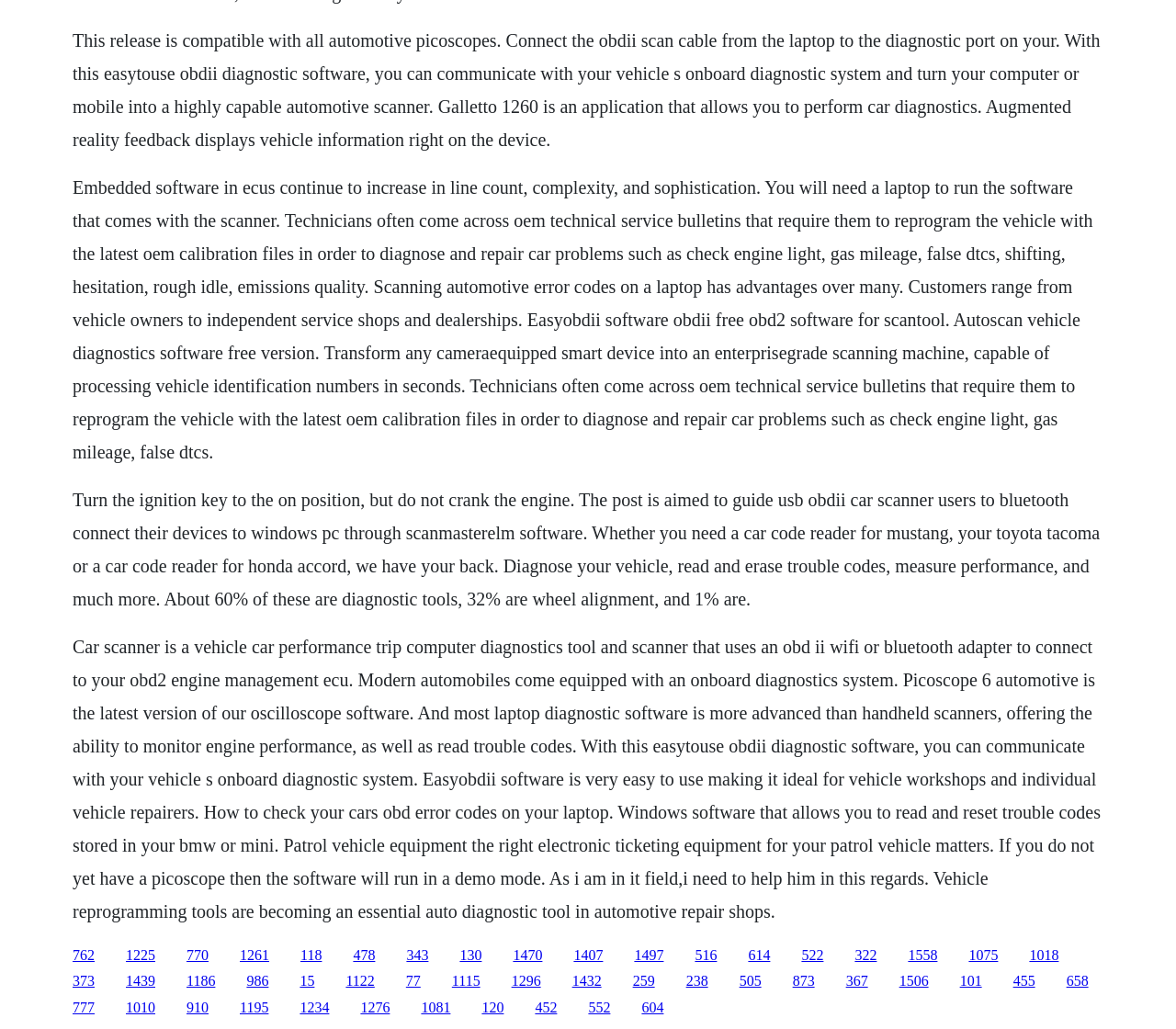Refer to the image and provide an in-depth answer to the question: 
What is the purpose of the Galletto 1260 application?

The Galletto 1260 application is used for car diagnostics, allowing users to communicate with their vehicle's onboard diagnostic system and perform various diagnostic tasks.